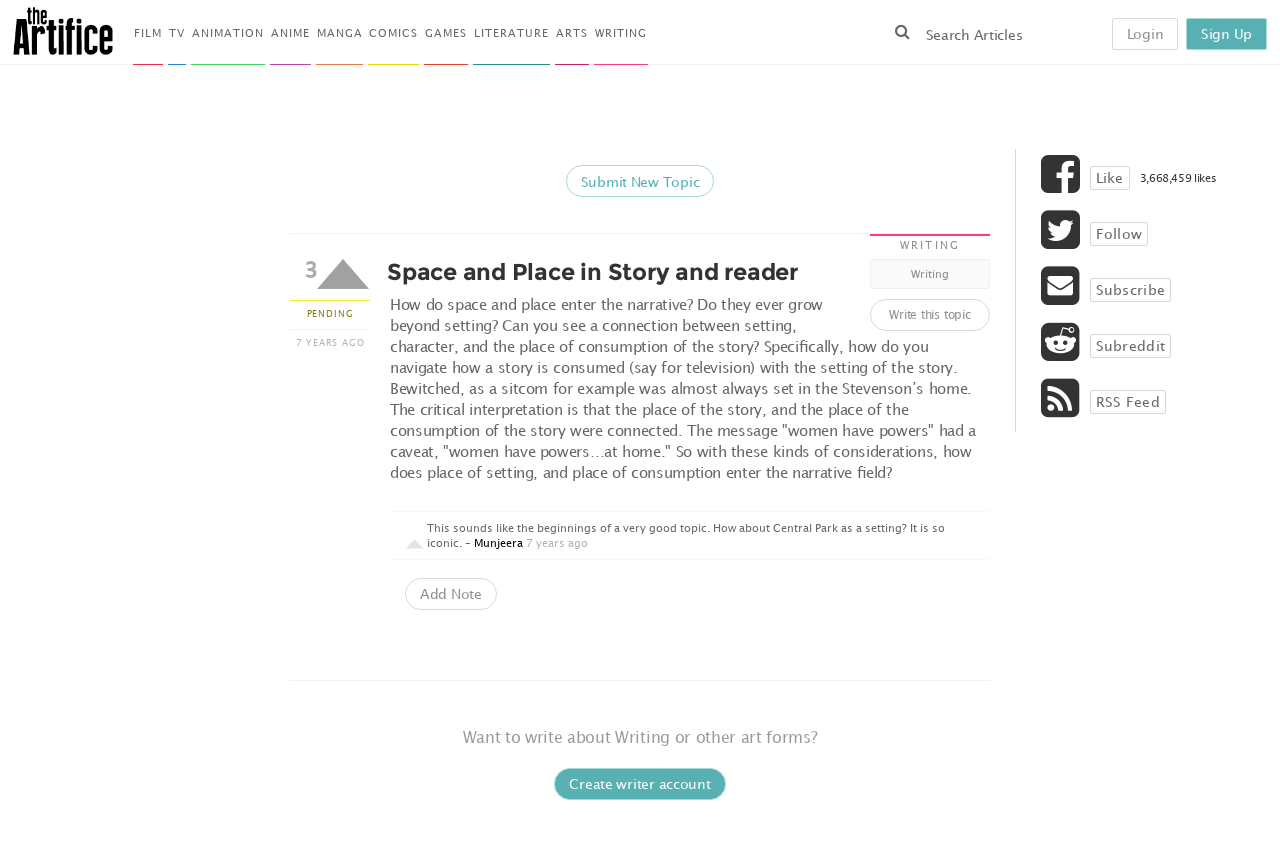Show the bounding box coordinates for the element that needs to be clicked to execute the following instruction: "Login to the account". Provide the coordinates in the form of four float numbers between 0 and 1, i.e., [left, top, right, bottom].

[0.869, 0.021, 0.921, 0.058]